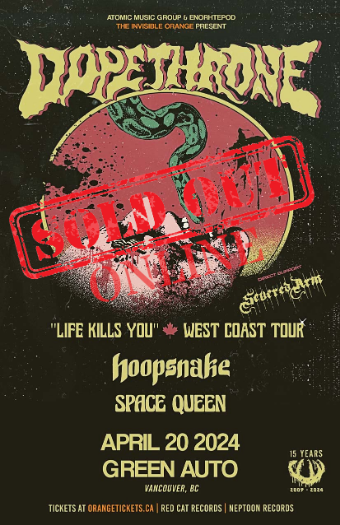Based on the visual content of the image, answer the question thoroughly: What is the date of the event?

The date of the event is highlighted below the artwork, indicating that it will take place on April 20, 2024, at Green Auto in Vancouver, BC.